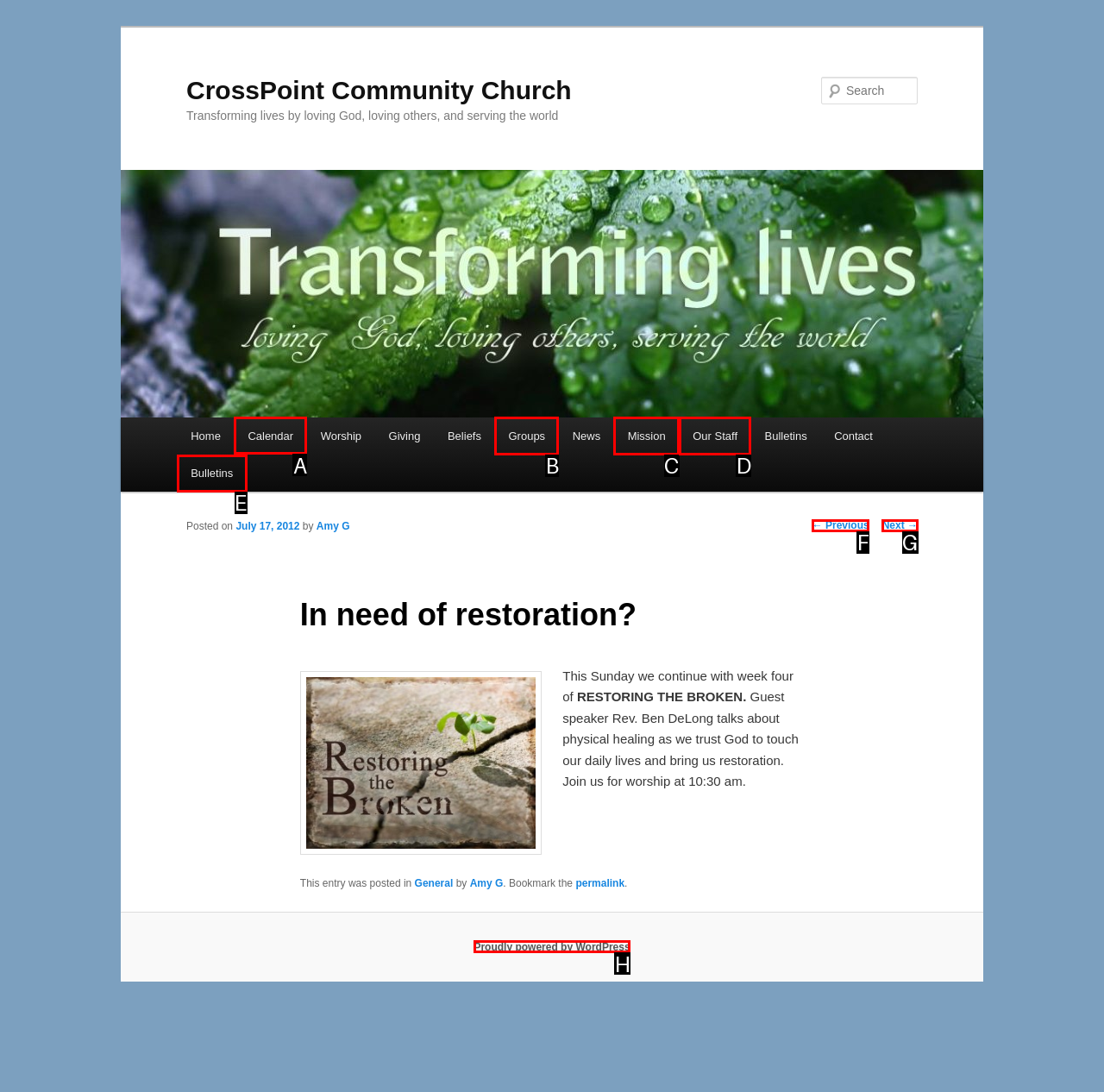Select the appropriate HTML element to click on to finish the task: View the calendar.
Answer with the letter corresponding to the selected option.

A